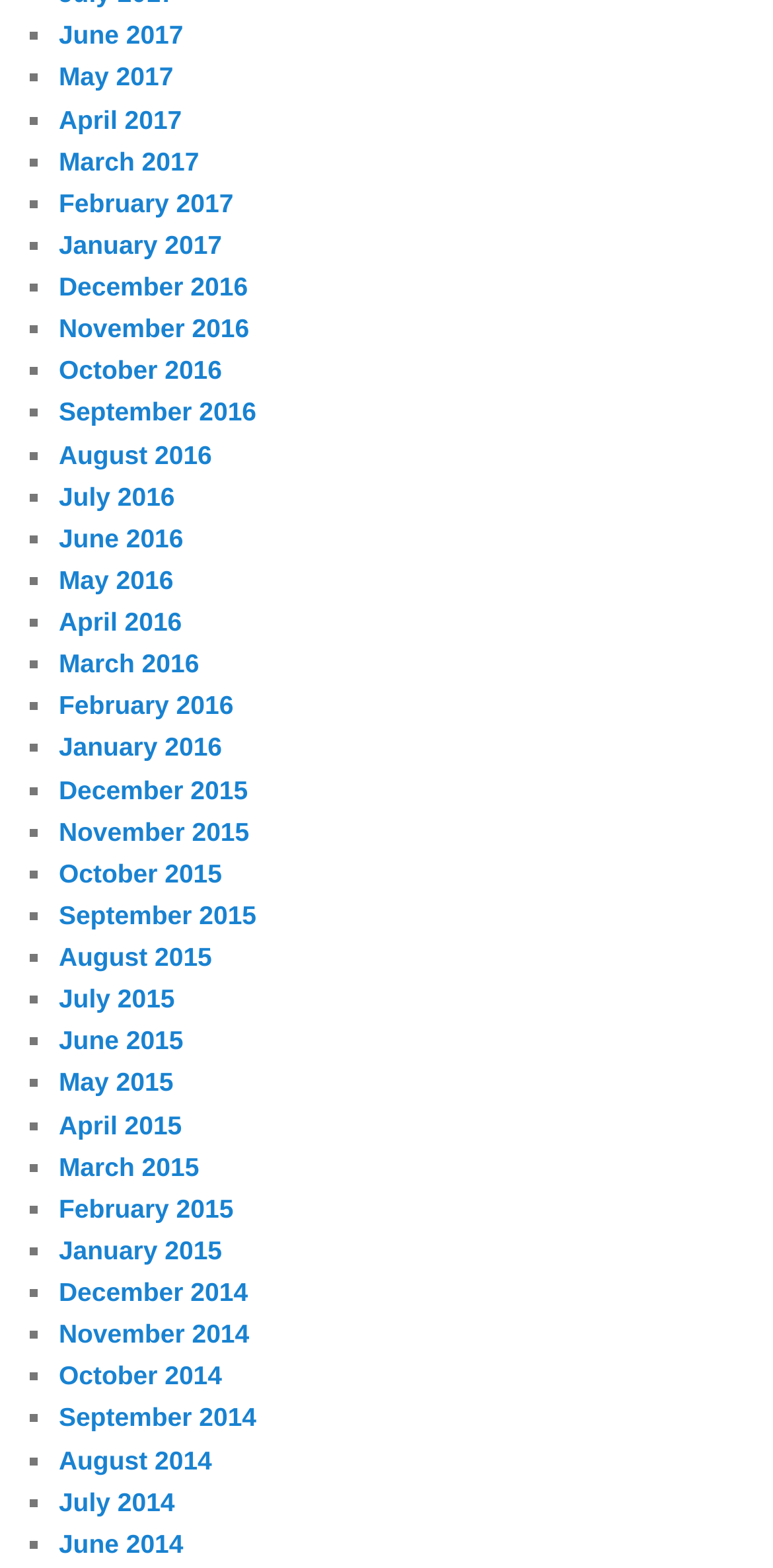How many links are there on this webpage?
Please use the visual content to give a single word or phrase answer.

504